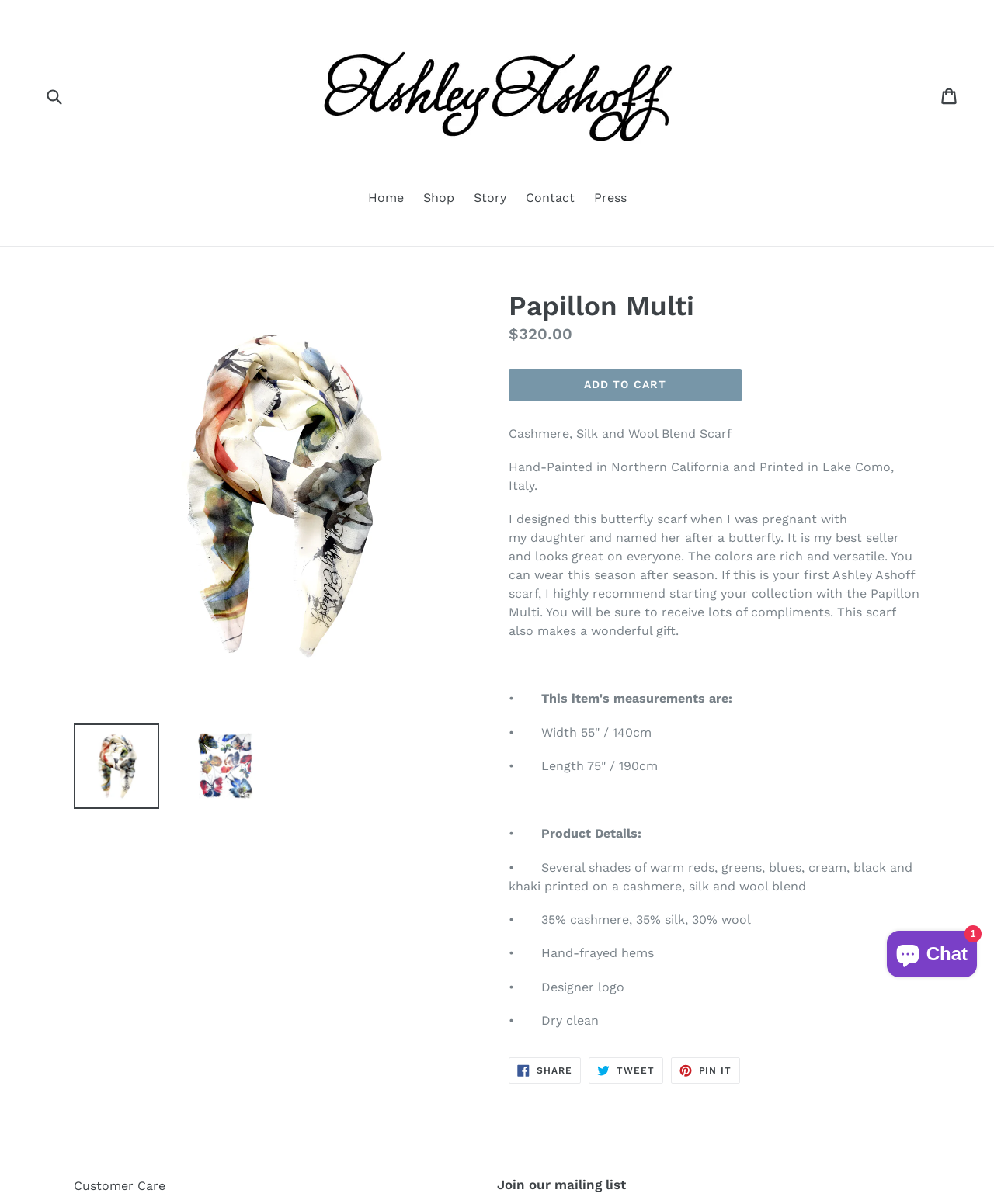Pinpoint the bounding box coordinates for the area that should be clicked to perform the following instruction: "Share on Facebook".

[0.512, 0.878, 0.584, 0.9]